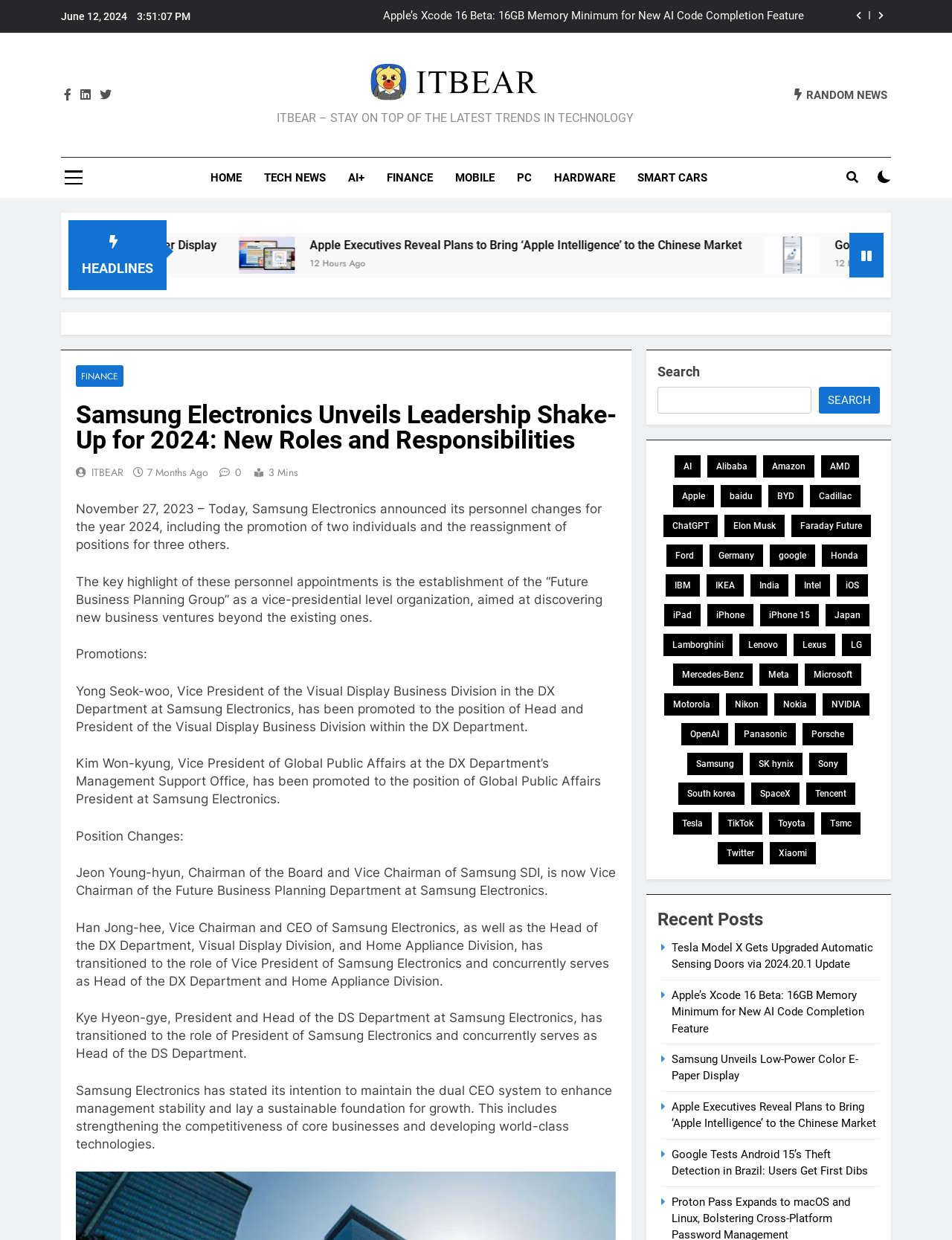What is the name of the company that unveiled a leadership shake-up?
From the screenshot, provide a brief answer in one word or phrase.

Samsung Electronics